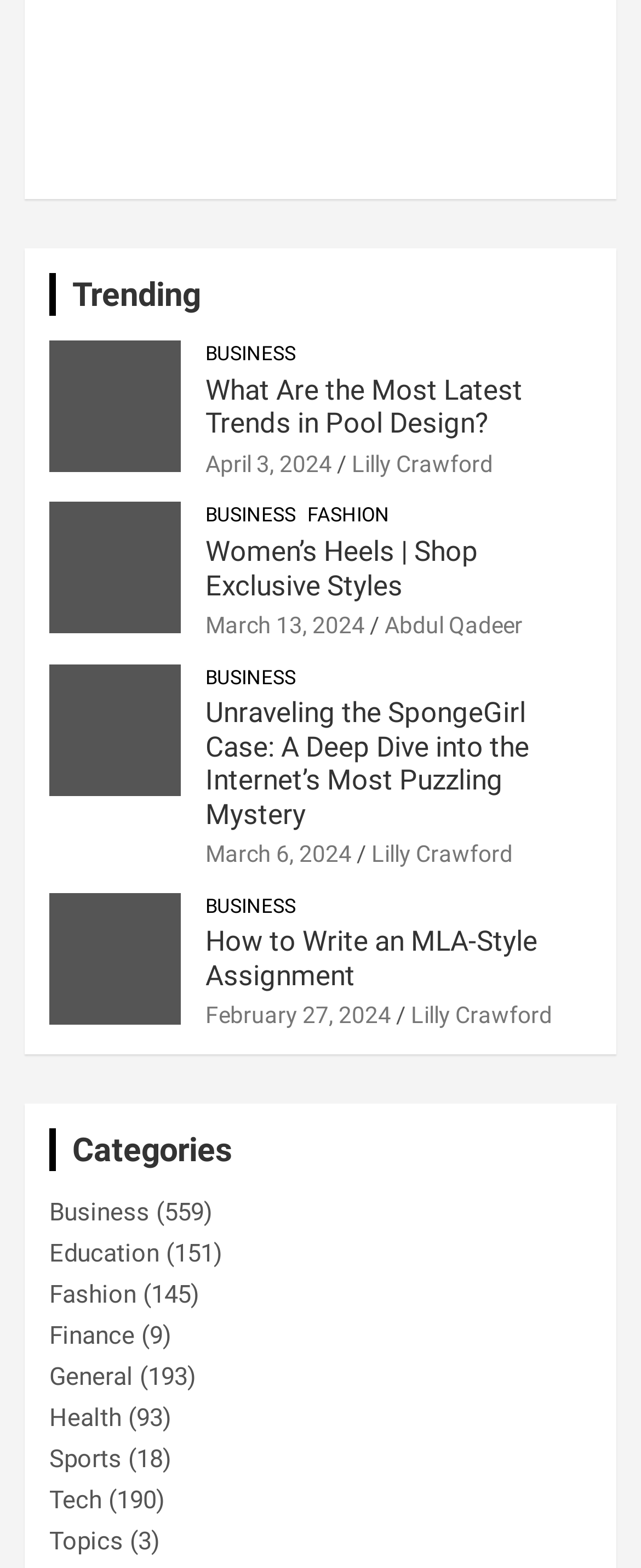What is the title of the first article?
Using the image, respond with a single word or phrase.

What Are the Most Latest Trends in Pool Design?